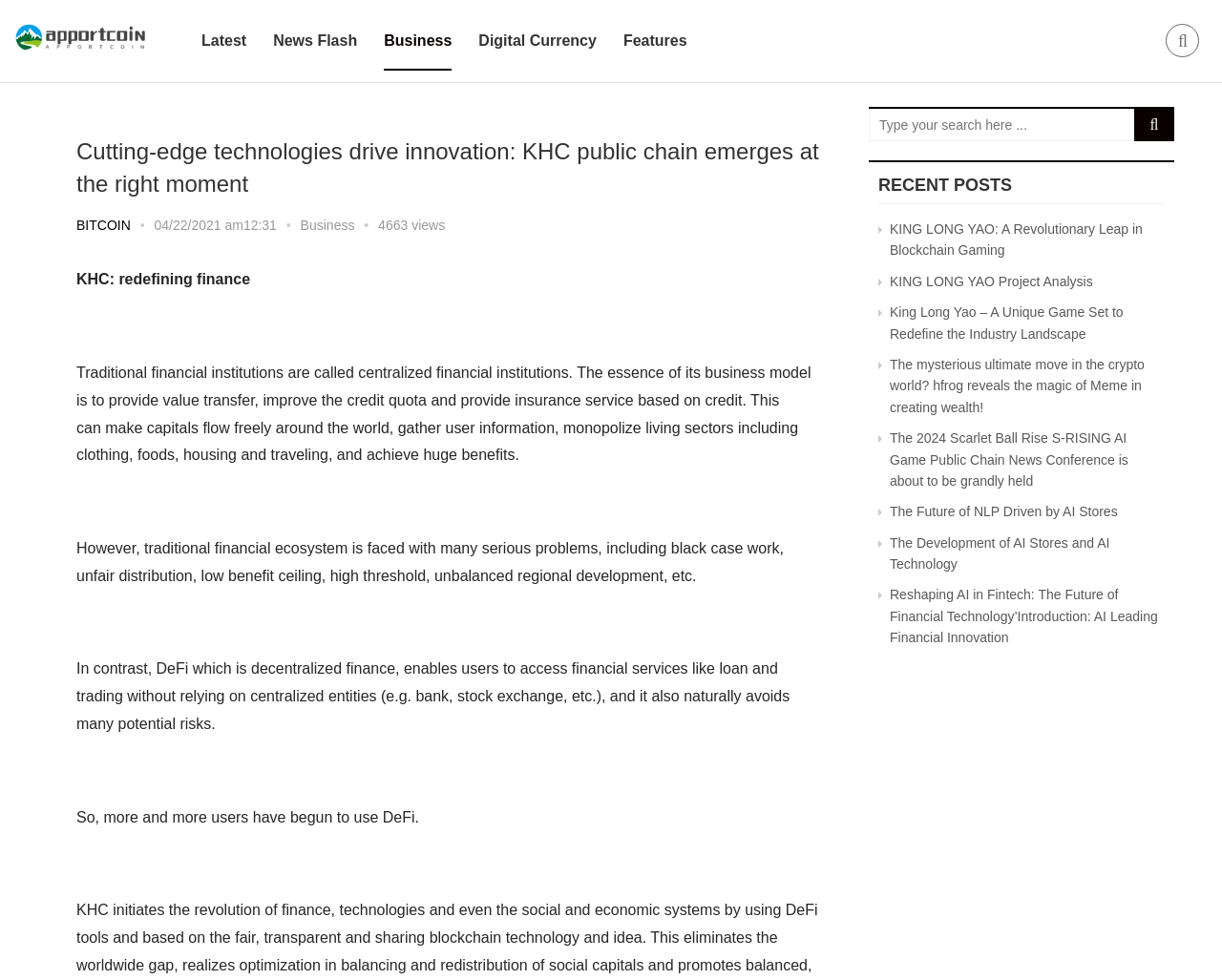Based on the element description KING LONG YAO Project Analysis, identify the bounding box coordinates for the UI element. The coordinates should be in the format (top-left x, top-left y, bottom-right x, bottom-right y) and within the 0 to 1 range.

[0.728, 0.279, 0.894, 0.295]